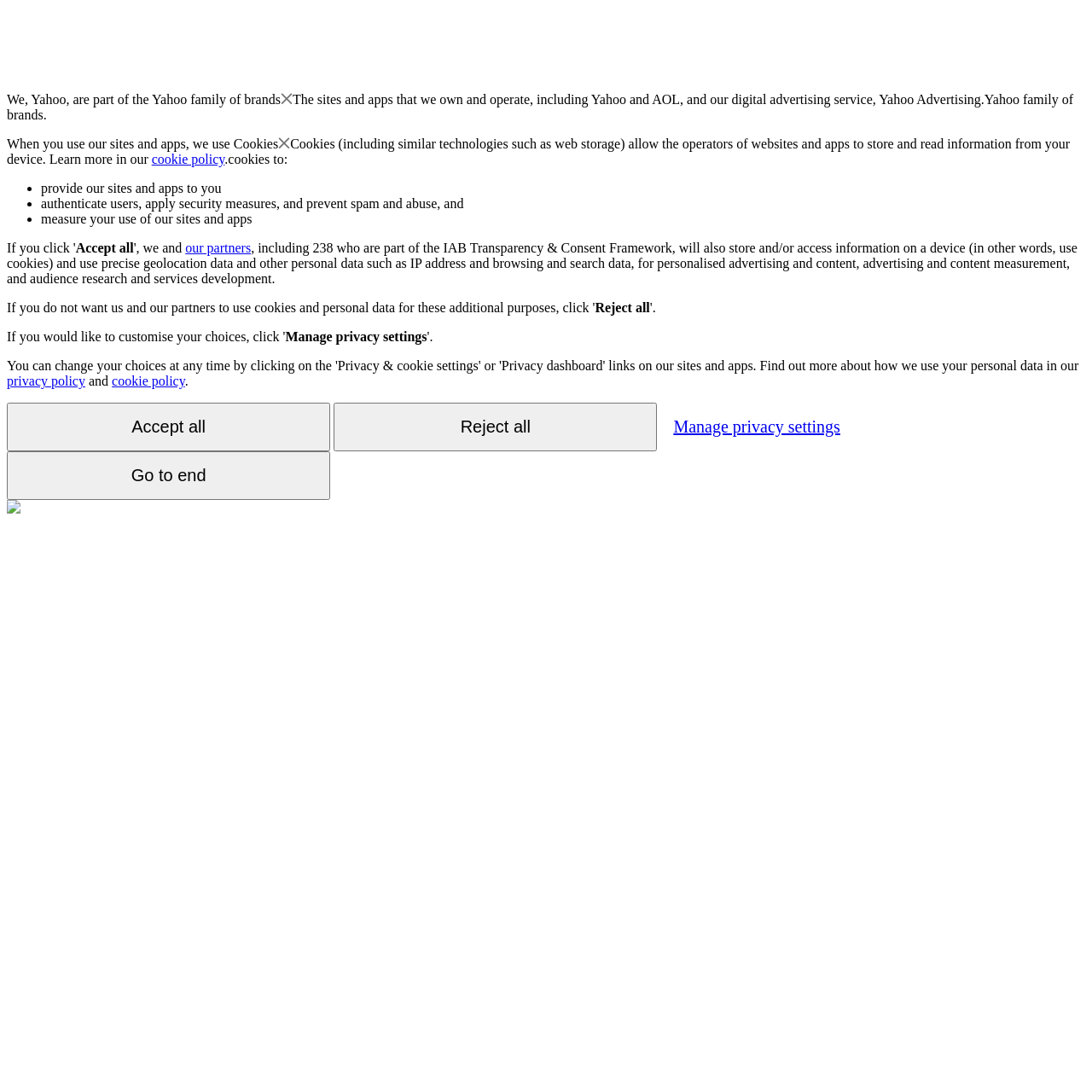Find the bounding box coordinates of the element's region that should be clicked in order to follow the given instruction: "Go to the 'privacy policy'". The coordinates should consist of four float numbers between 0 and 1, i.e., [left, top, right, bottom].

[0.006, 0.342, 0.078, 0.355]